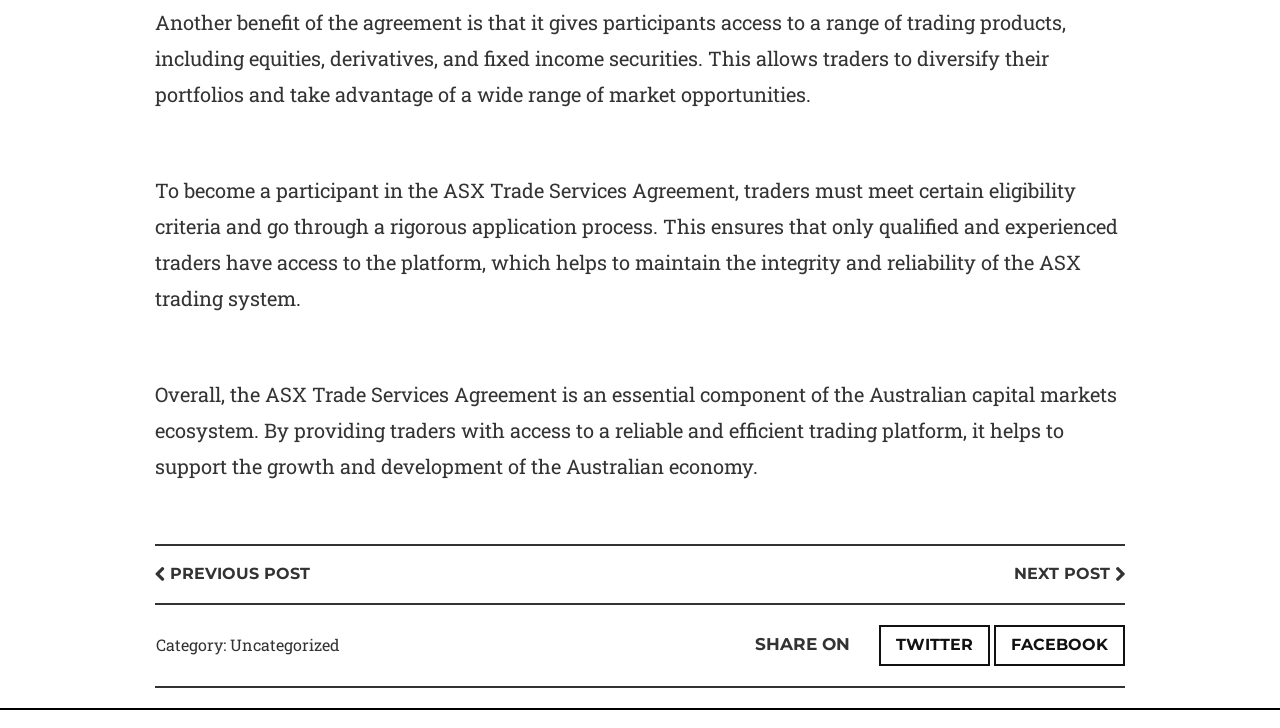What is the purpose of the ASX Trade Services Agreement?
Provide a one-word or short-phrase answer based on the image.

support growth and development